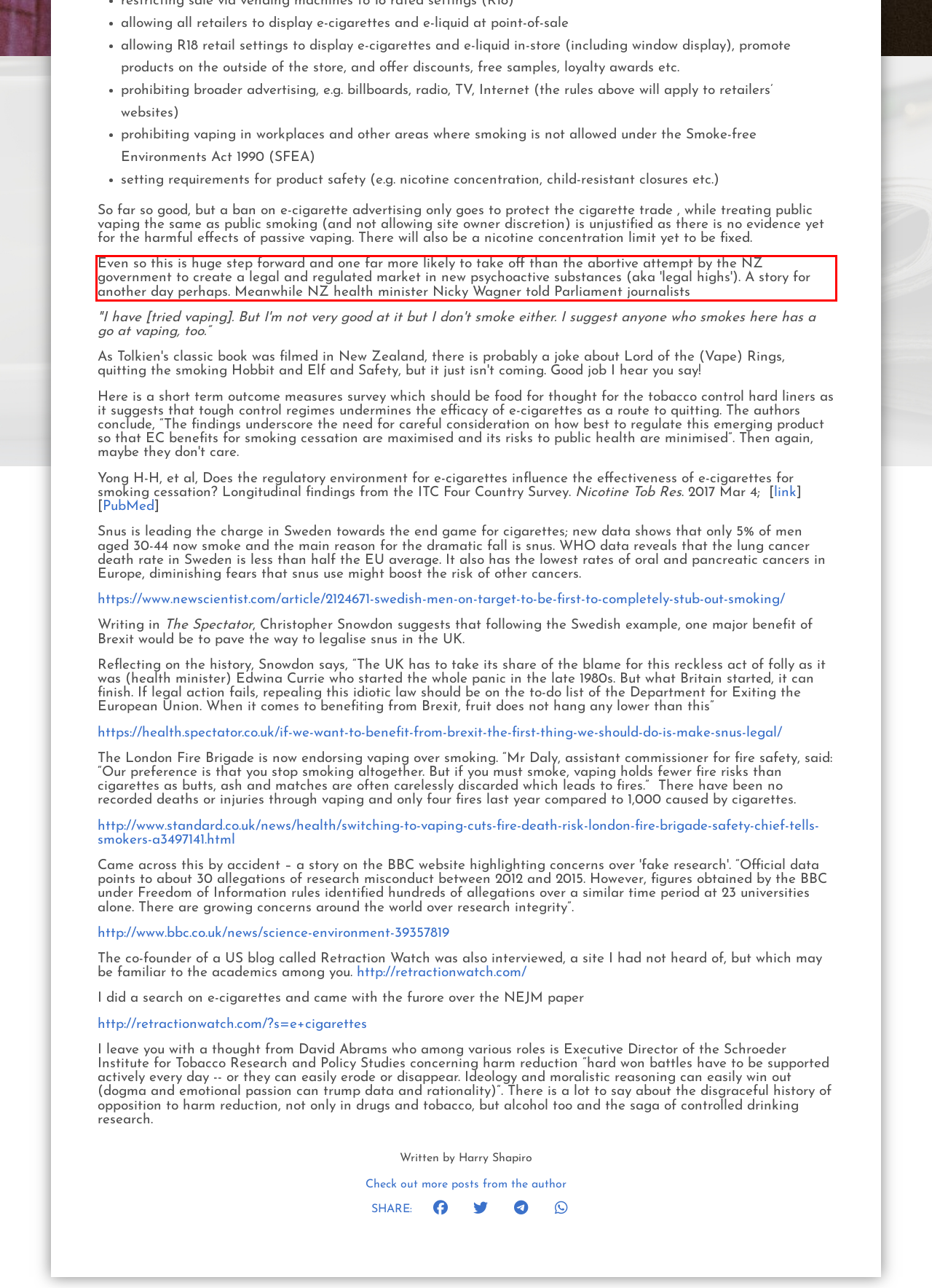There is a screenshot of a webpage with a red bounding box around a UI element. Please use OCR to extract the text within the red bounding box.

Even so this is huge step forward and one far more likely to take off than the abortive attempt by the NZ government to create a legal and regulated market in new psychoactive substances (aka 'legal highs'). A story for another day perhaps. Meanwhile NZ health minister Nicky Wagner told Parliament journalists